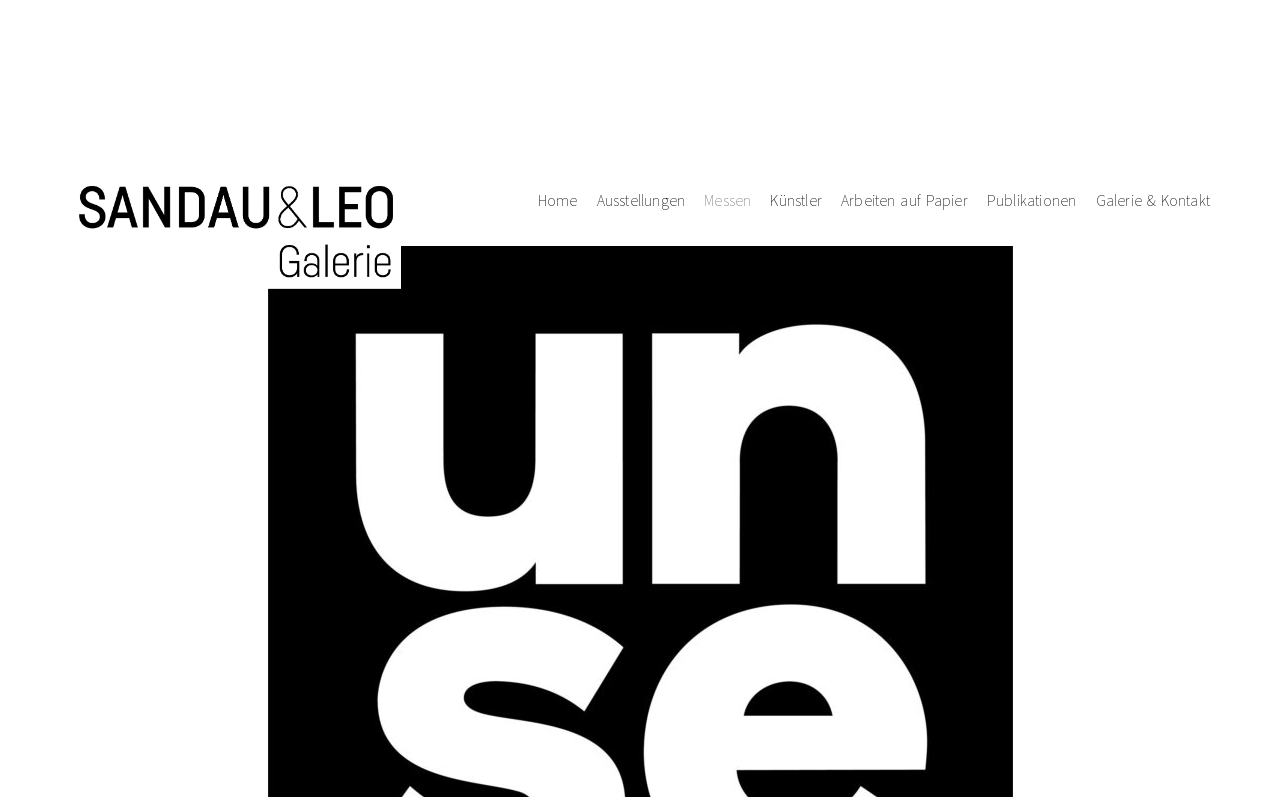Elaborate on the webpage's design and content in a detailed caption.

The webpage is about the Unseen Photo Fair at Galerie Sandau Leo. At the top left, there is a link with no text. To the right of this link, there is a navigation menu with six links: "Home", "Ausstellungen", "Messen", "Künstler", "Arbeiten auf Papier", and "Publikationen", followed by "Galerie & Kontakt" at the far right. 

Below the navigation menu, there is a prominent heading that reads "UNSEEN – UNSEEN PHOTO FAIR", which spans almost the entire width of the page.